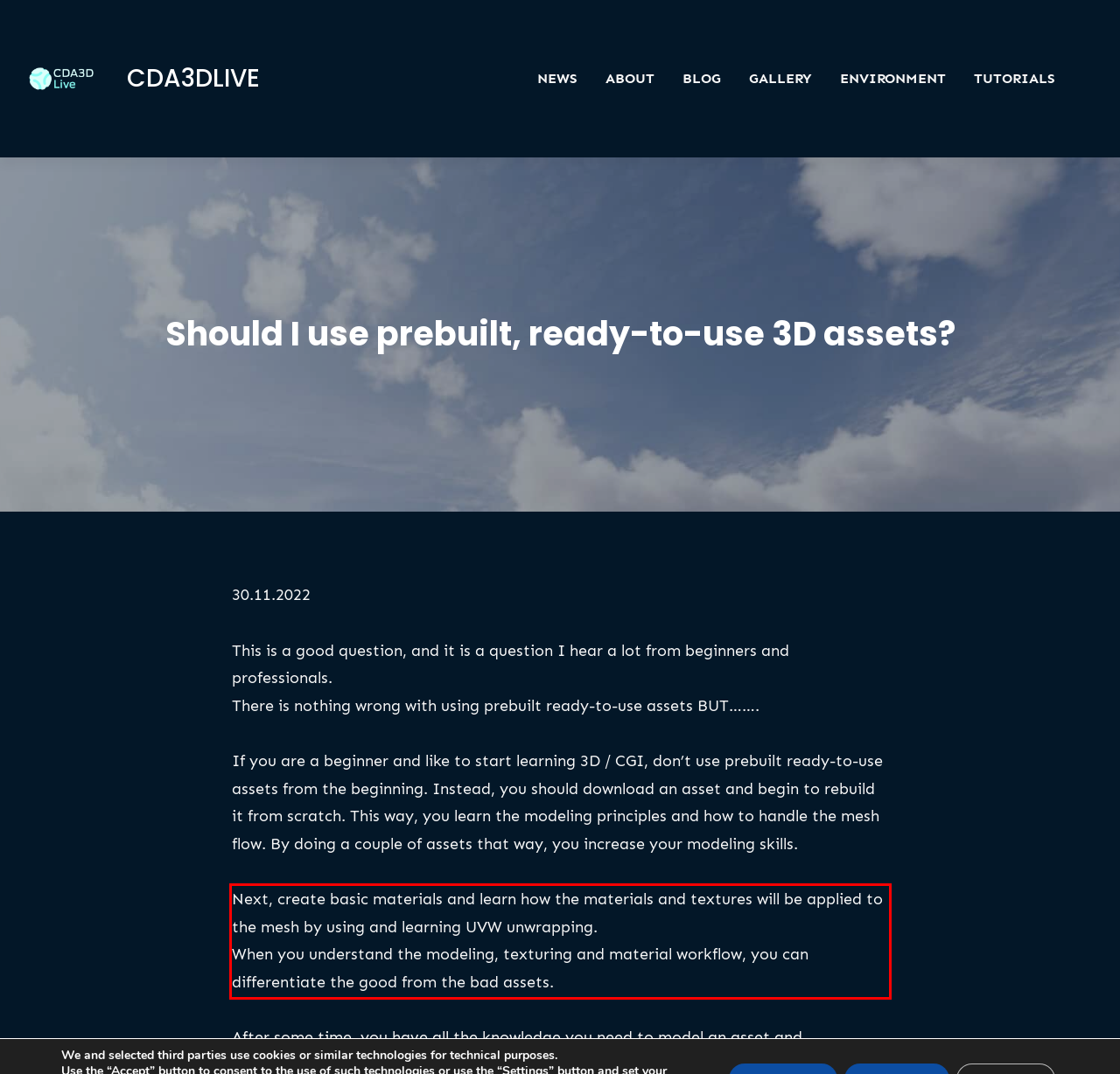You have a webpage screenshot with a red rectangle surrounding a UI element. Extract the text content from within this red bounding box.

Next, create basic materials and learn how the materials and textures will be applied to the mesh by using and learning UVW unwrapping. When you understand the modeling, texturing and material workflow, you can differentiate the good from the bad assets.